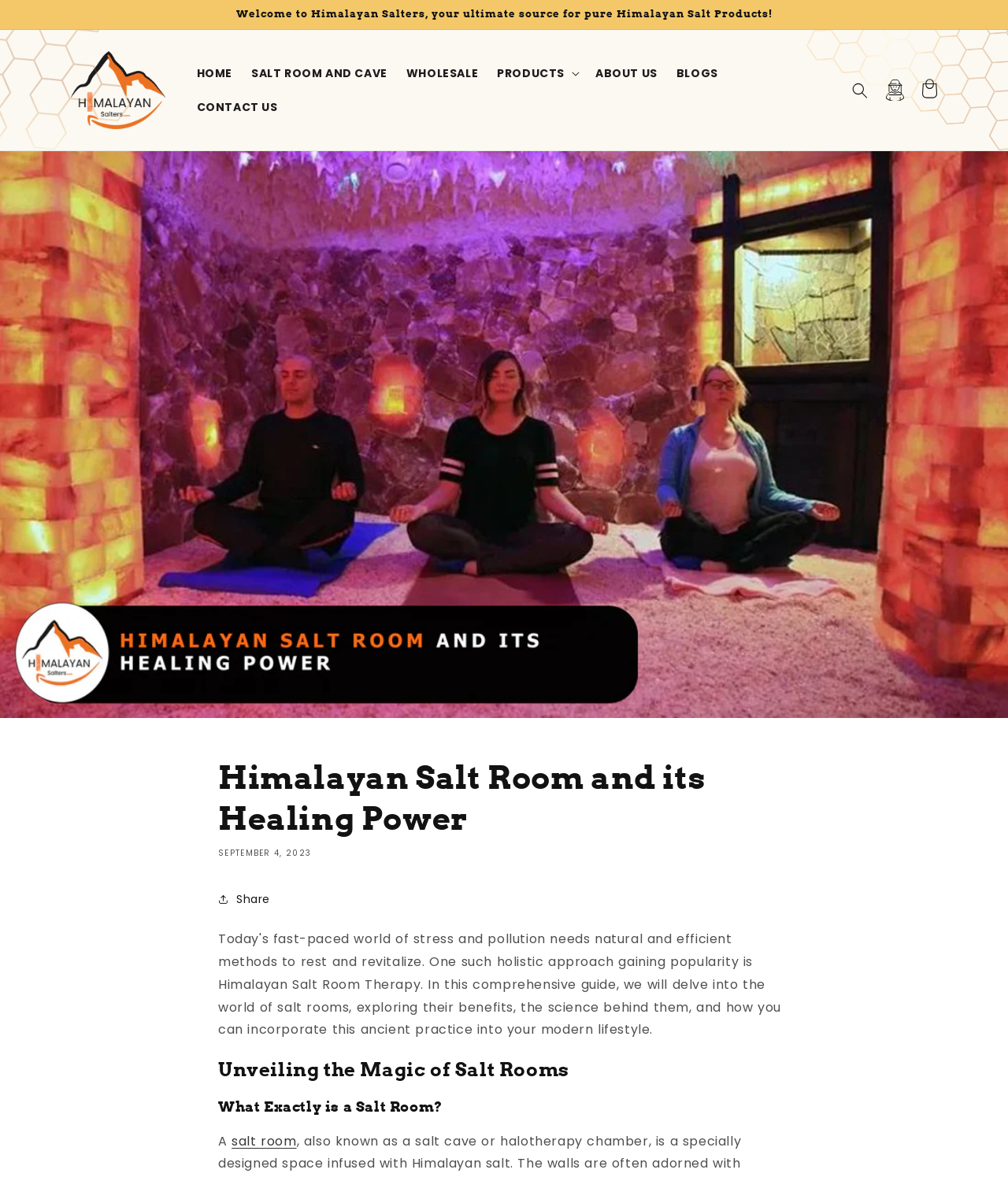Create a detailed description of the webpage's content and layout.

The webpage is about Himalayan salt rooms and their healing powers. At the top, there is an announcement section with a welcome message from Himalayan Salters, a company that provides pure Himalayan salt products. Below this section, there is a navigation menu with links to different pages, including HOME, SALT ROOM AND CAVE, WHOLESALE, ABOUT US, BLOGS, and CONTACT US.

To the right of the navigation menu, there is a search bar with a disclosure triangle. Below the search bar, there are links to log in and view the cart. On the top-right corner, there is an image of a Himalayan salt room.

The main content of the webpage is divided into sections. The first section has a heading "Himalayan Salt Room and its Healing Power" and a subheading "Unveiling the Magic of Salt Rooms". Below this, there is a paragraph of text that explains what a salt room is, describing it as a specially designed space infused with Himalayan salt.

There are several images on the page, including the Himalayan Salters logo, a header background image, and an image of a Himalayan salt room. The overall layout is organized, with clear headings and concise text.